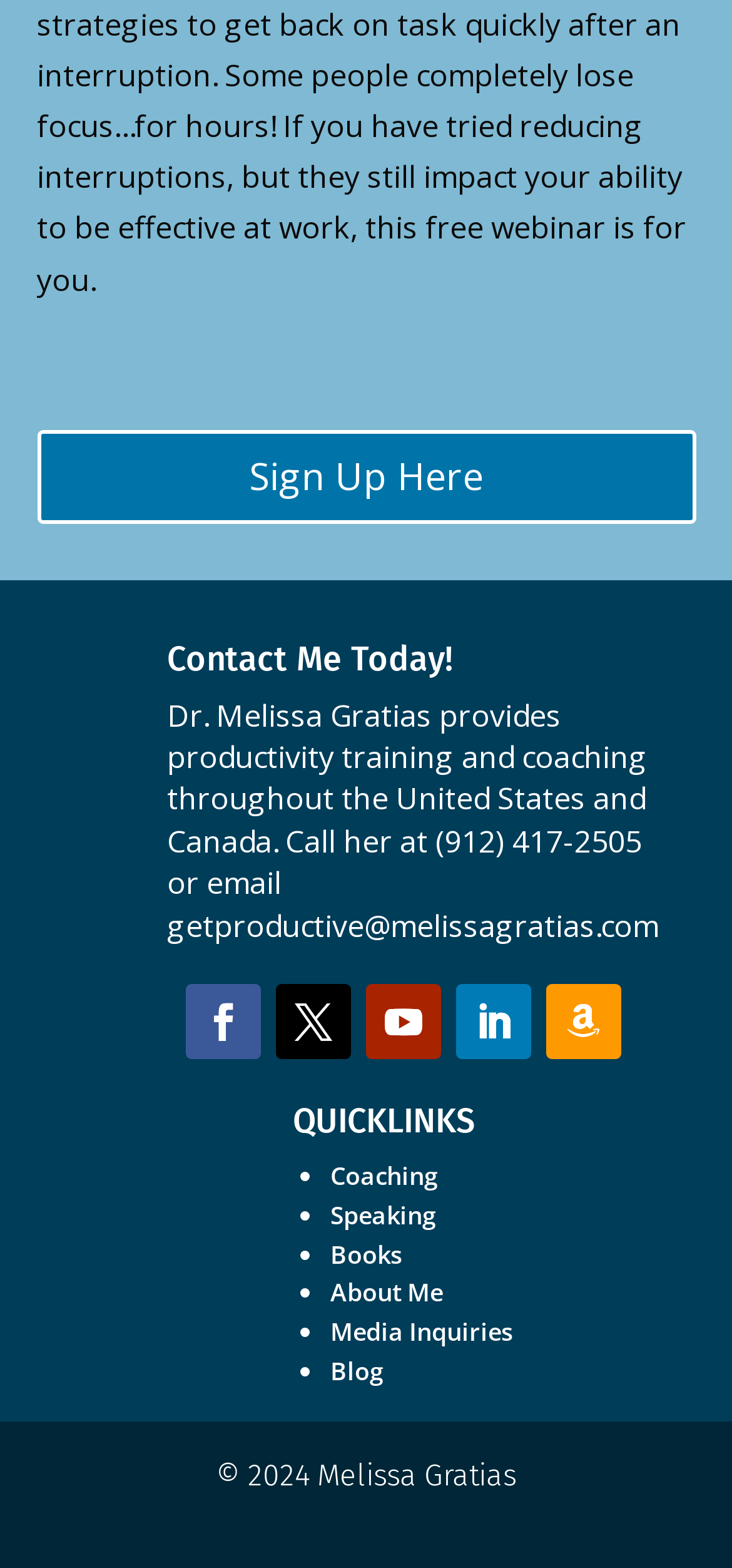What is the profession of Dr. Melissa Gratias?
Based on the visual details in the image, please answer the question thoroughly.

Based on the StaticText element with OCR text 'Dr. Melissa Gratias provides productivity training and coaching throughout the United States and Canada...', we can infer that Dr. Melissa Gratias is a professional in productivity training and coaching.